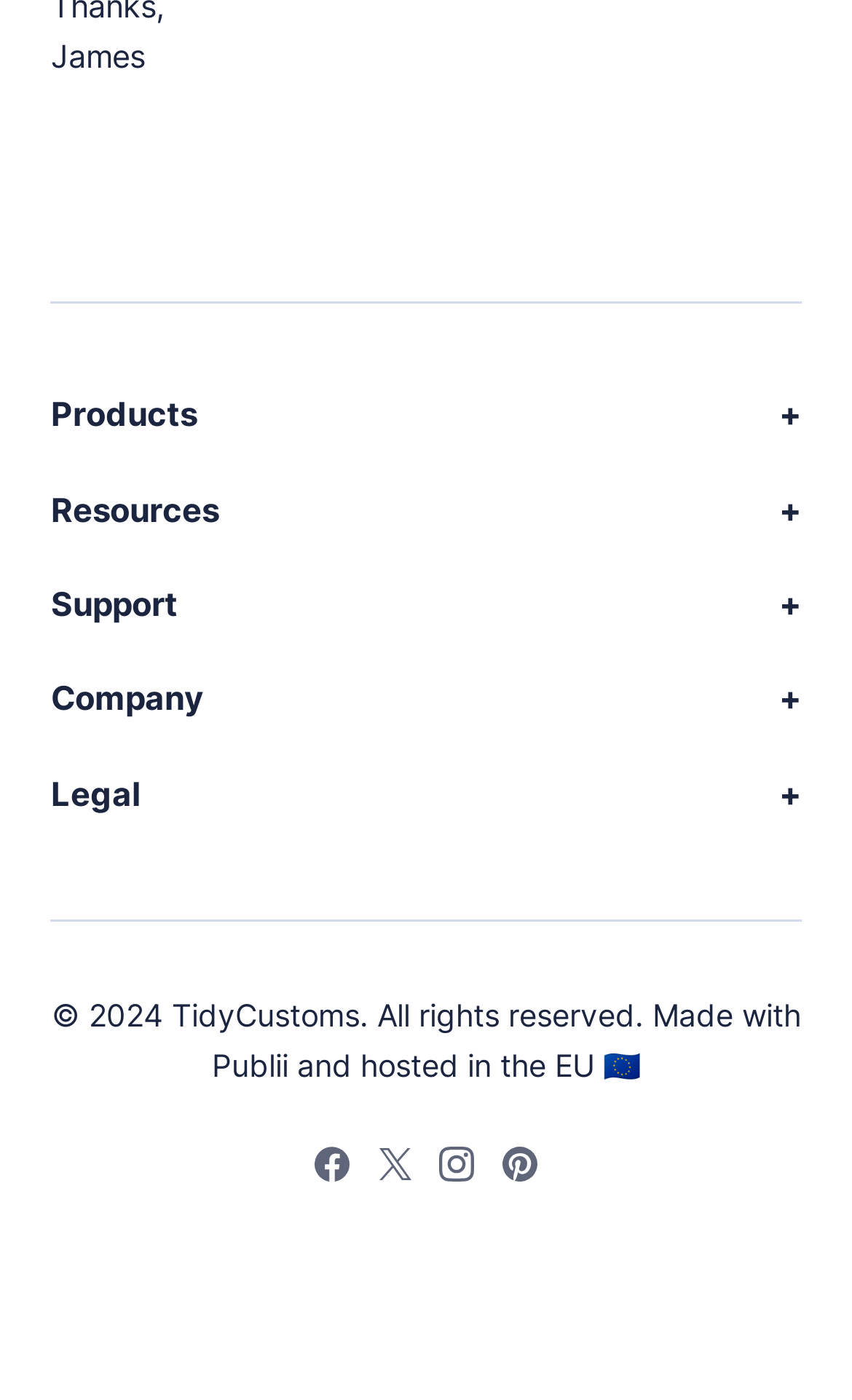Use the information in the screenshot to answer the question comprehensively: What is the last section mentioned on the webpage?

The webpage has a hierarchical structure, and the last section mentioned is 'Legal', which contains links to 'Privacy Policy', 'Terms and Conditions', and 'License'.